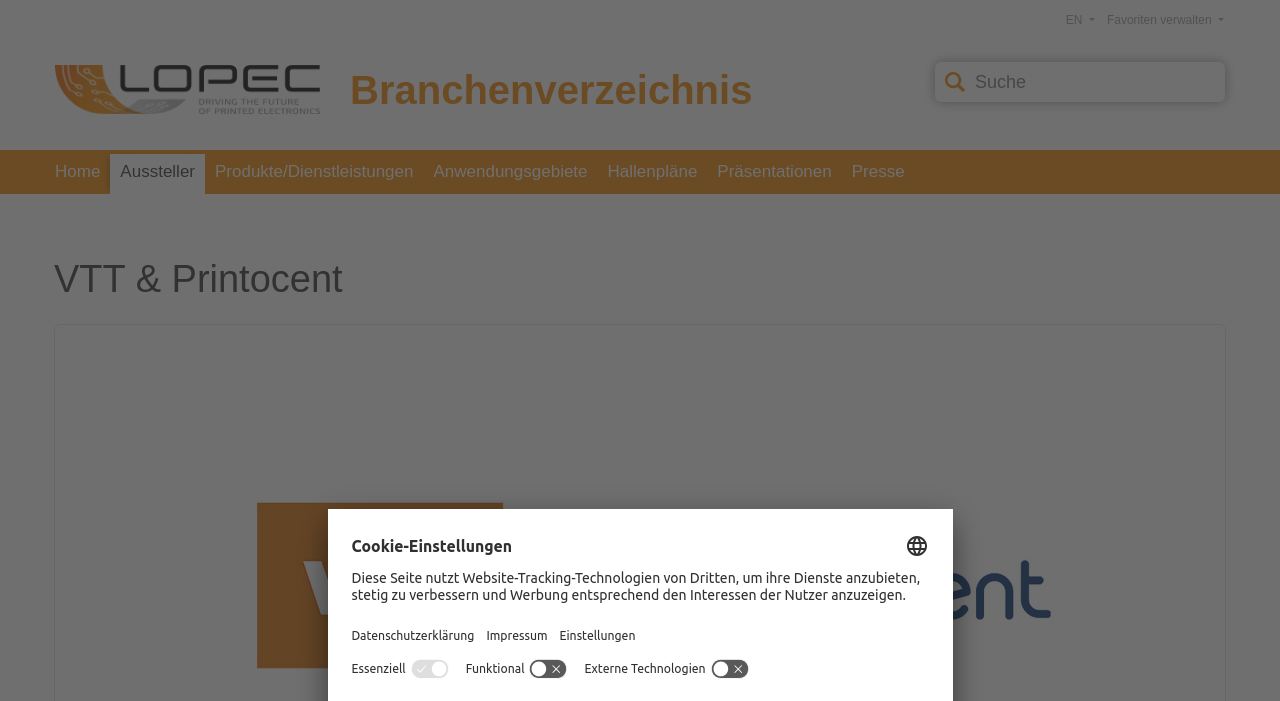Identify the bounding box for the described UI element: "Home".

[0.035, 0.214, 0.086, 0.277]